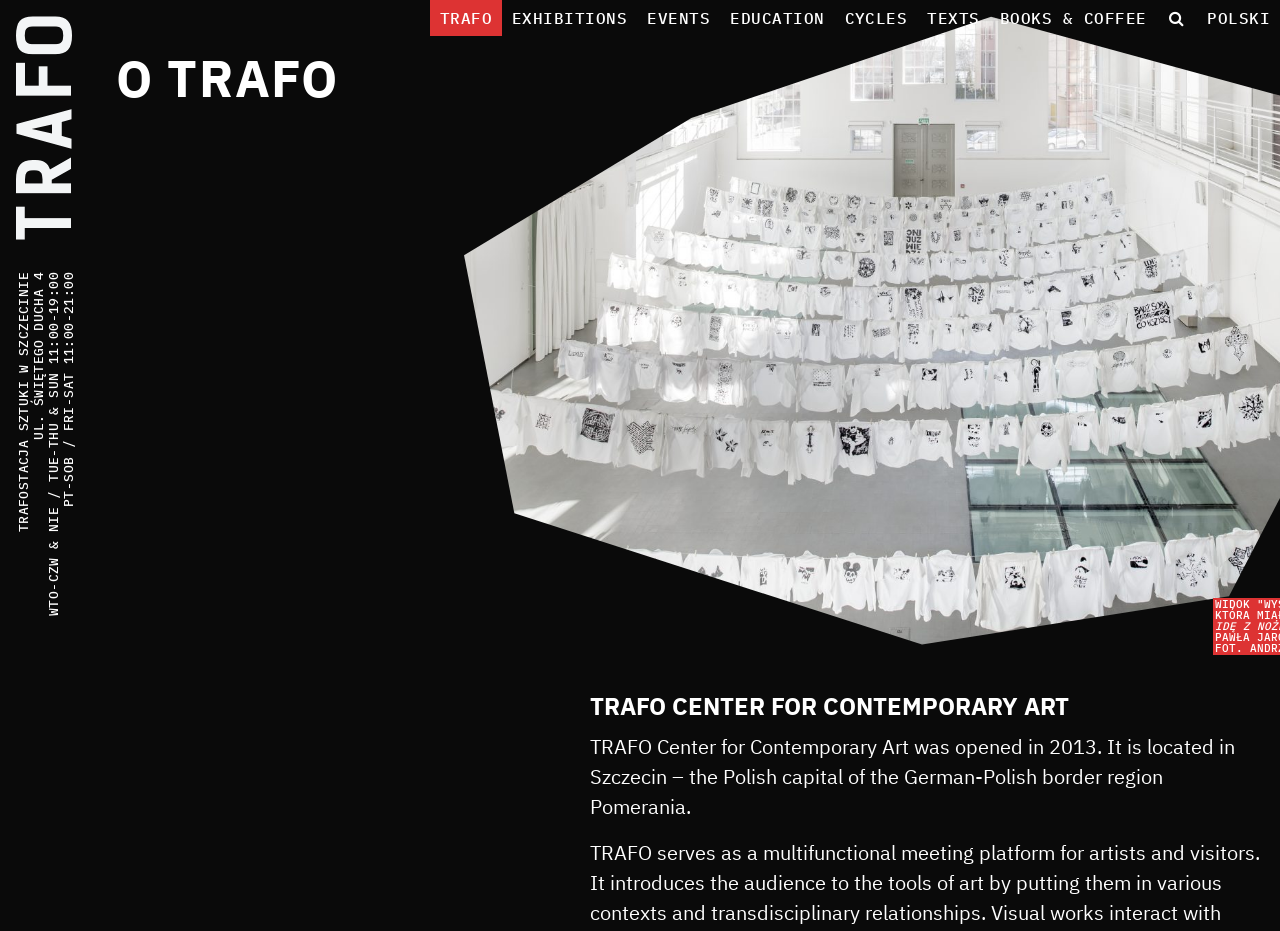Determine the bounding box coordinates of the UI element that matches the following description: "TRAFO". The coordinates should be four float numbers between 0 and 1 in the format [left, top, right, bottom].

[0.343, 0.011, 0.384, 0.028]